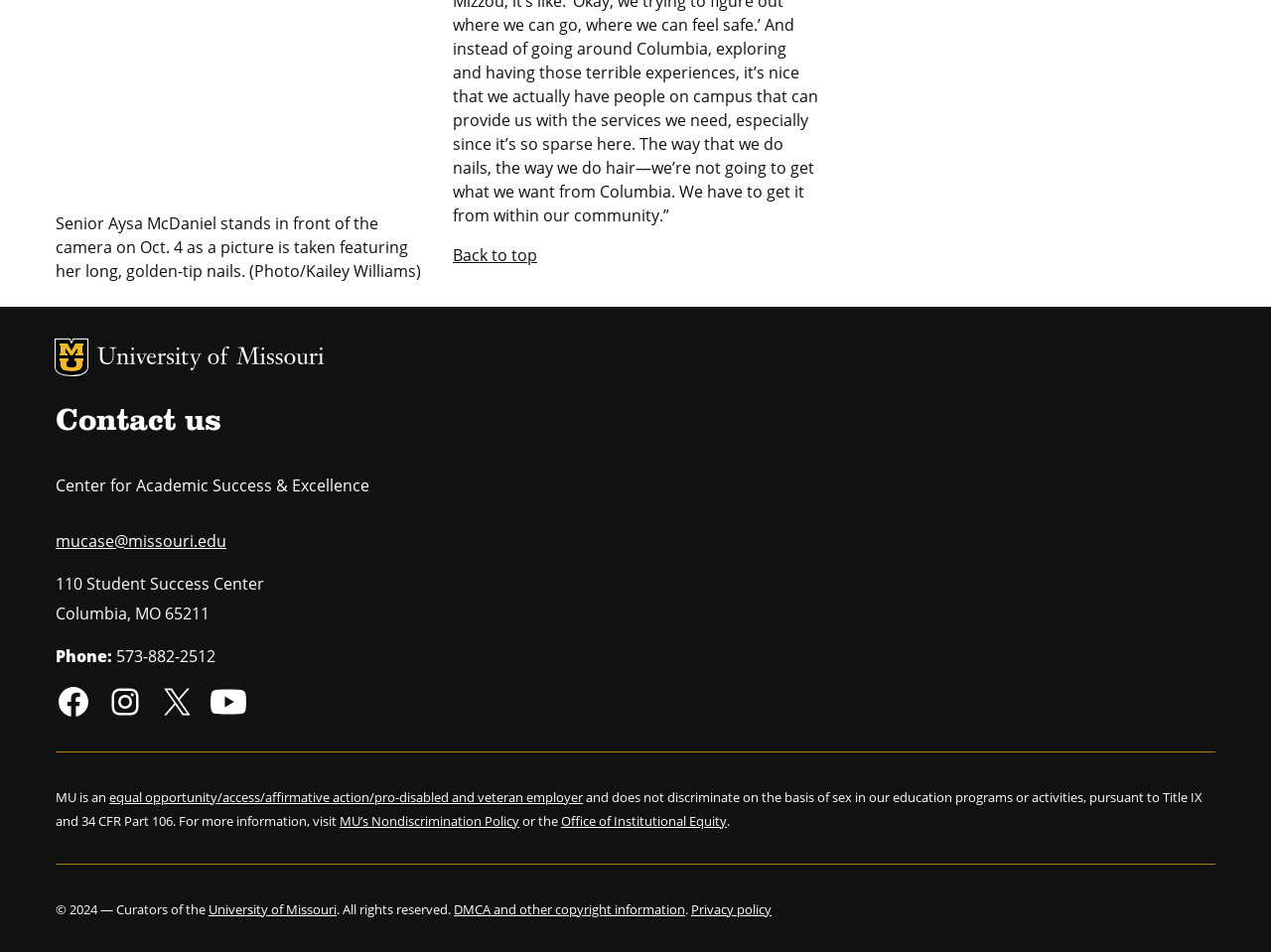Determine the coordinates of the bounding box that should be clicked to complete the instruction: "Visit the 'University of Missouri' website". The coordinates should be represented by four float numbers between 0 and 1: [left, top, right, bottom].

[0.077, 0.363, 0.255, 0.391]